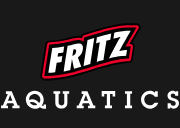Offer a detailed narrative of the image's content.

The image features the logo of Fritz Aquatics, prominently displaying the brand name "FRITZ" in bold, dynamic lettering, enhanced with a red outline set against a black background. Below it, the word "AQUATICS" is presented in a sleek, modern font, emphasizing the company's focus on aquatic products. This logo reflects the brand's vibrant identity, showcasing its commitment to quality in the aquatics market. The overall design is eye-catching and professional, making it easily recognizable to consumers and associates in the industry.